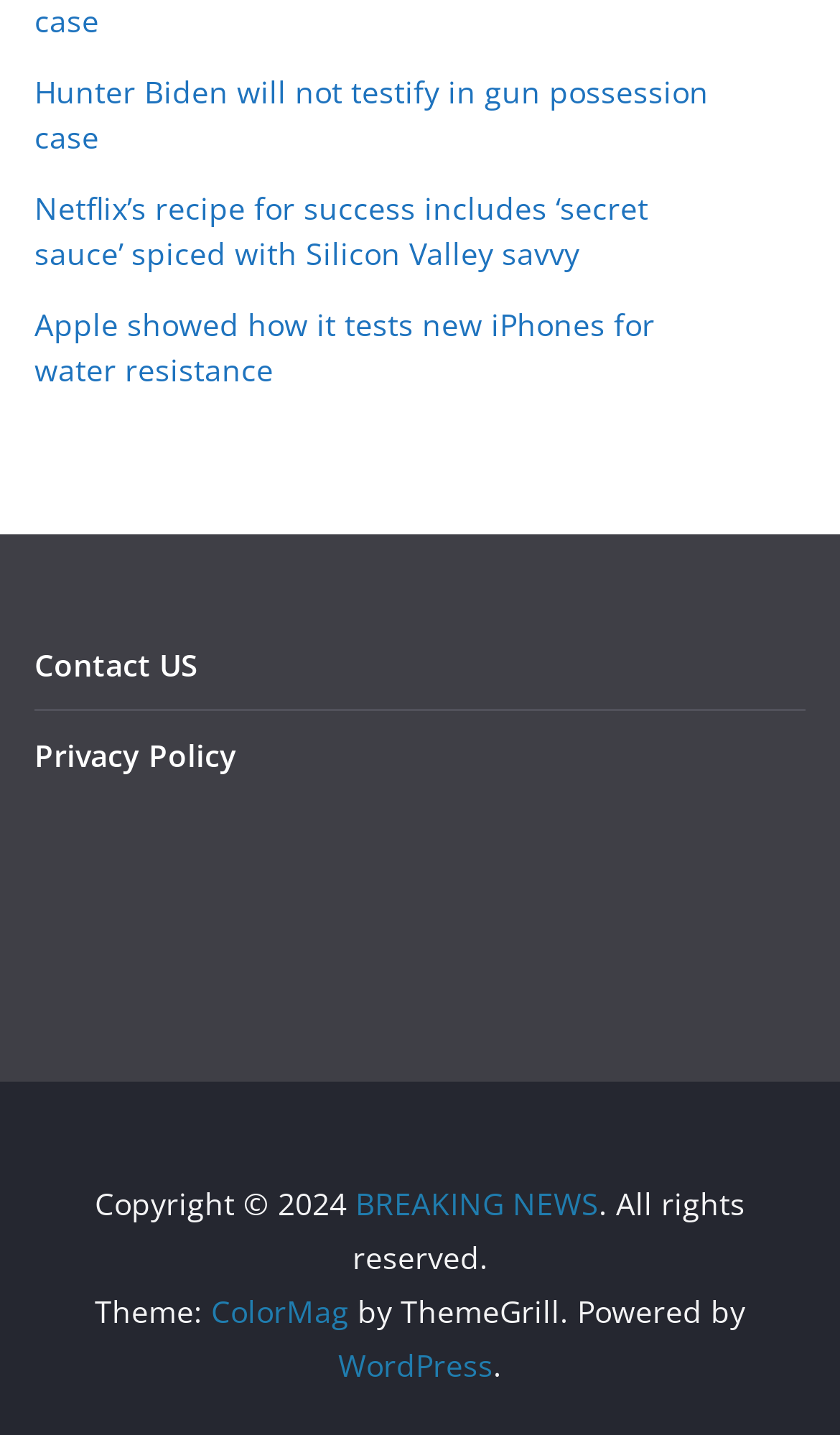Identify the bounding box coordinates of the section to be clicked to complete the task described by the following instruction: "Switch to ColorMag theme". The coordinates should be four float numbers between 0 and 1, formatted as [left, top, right, bottom].

[0.251, 0.899, 0.415, 0.928]